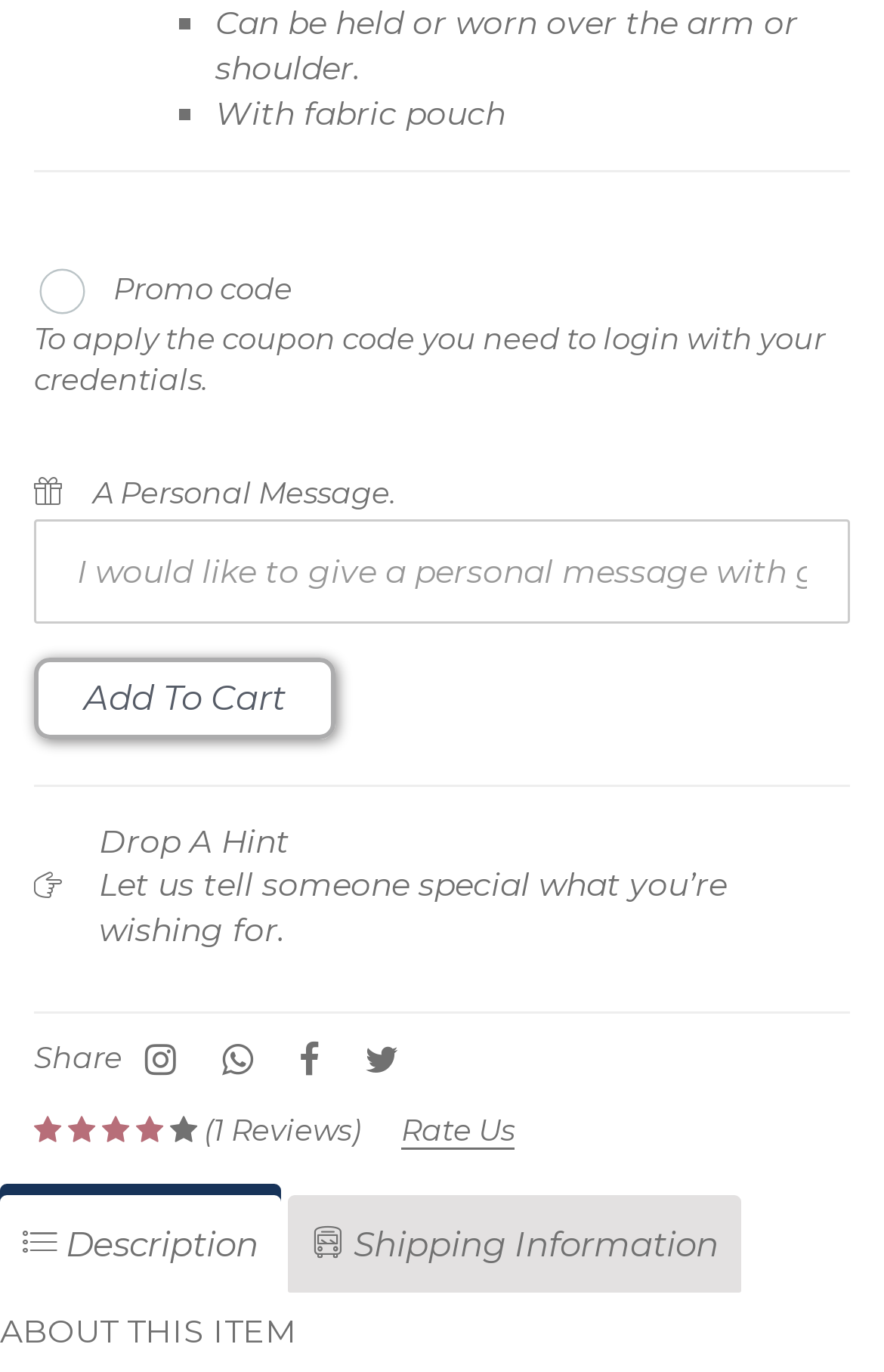Give the bounding box coordinates for the element described as: "login".

[0.682, 0.232, 0.769, 0.259]